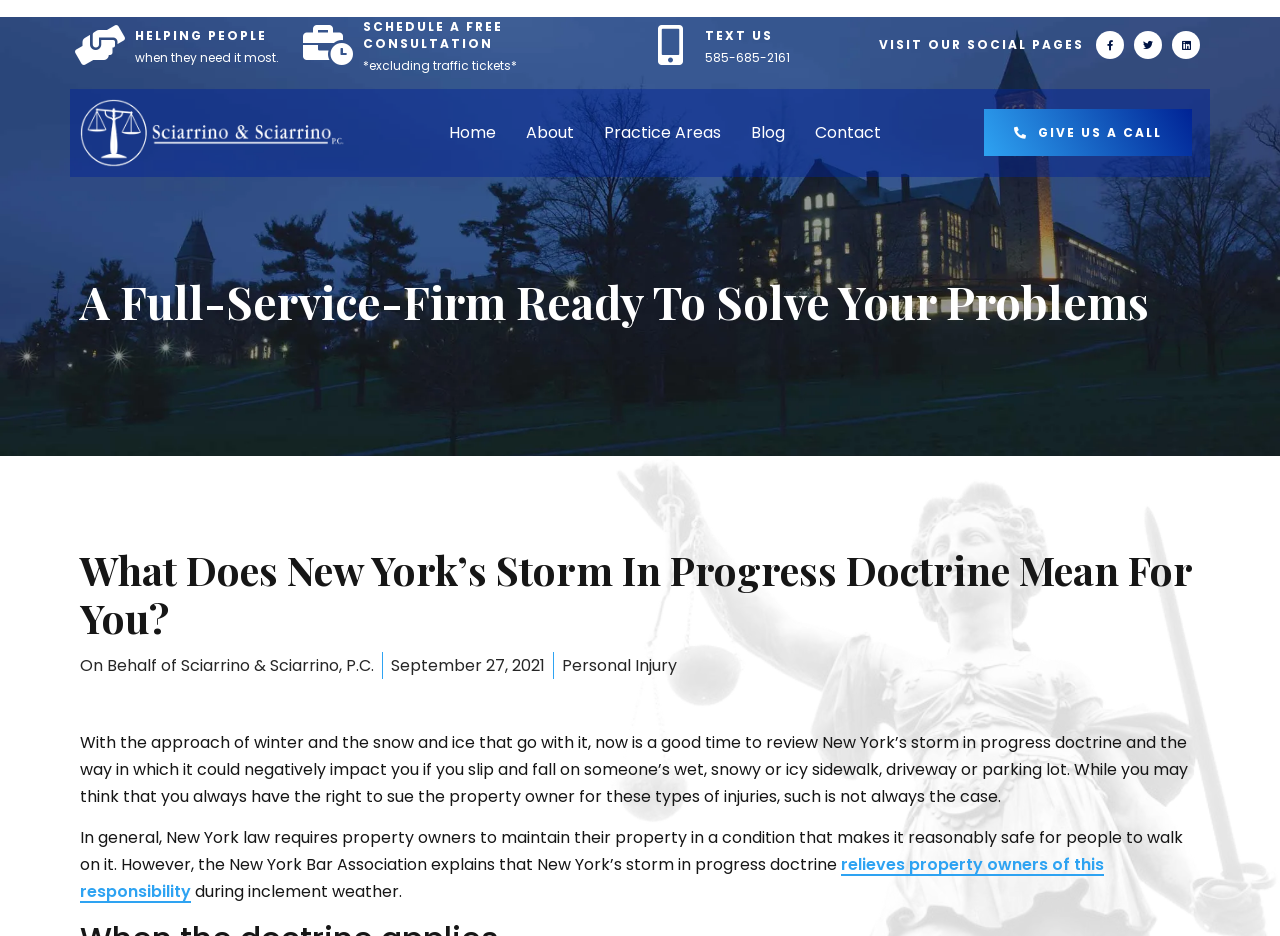What is the purpose of the storm in progress doctrine?
Give a single word or phrase answer based on the content of the image.

Relieves property owners of responsibility